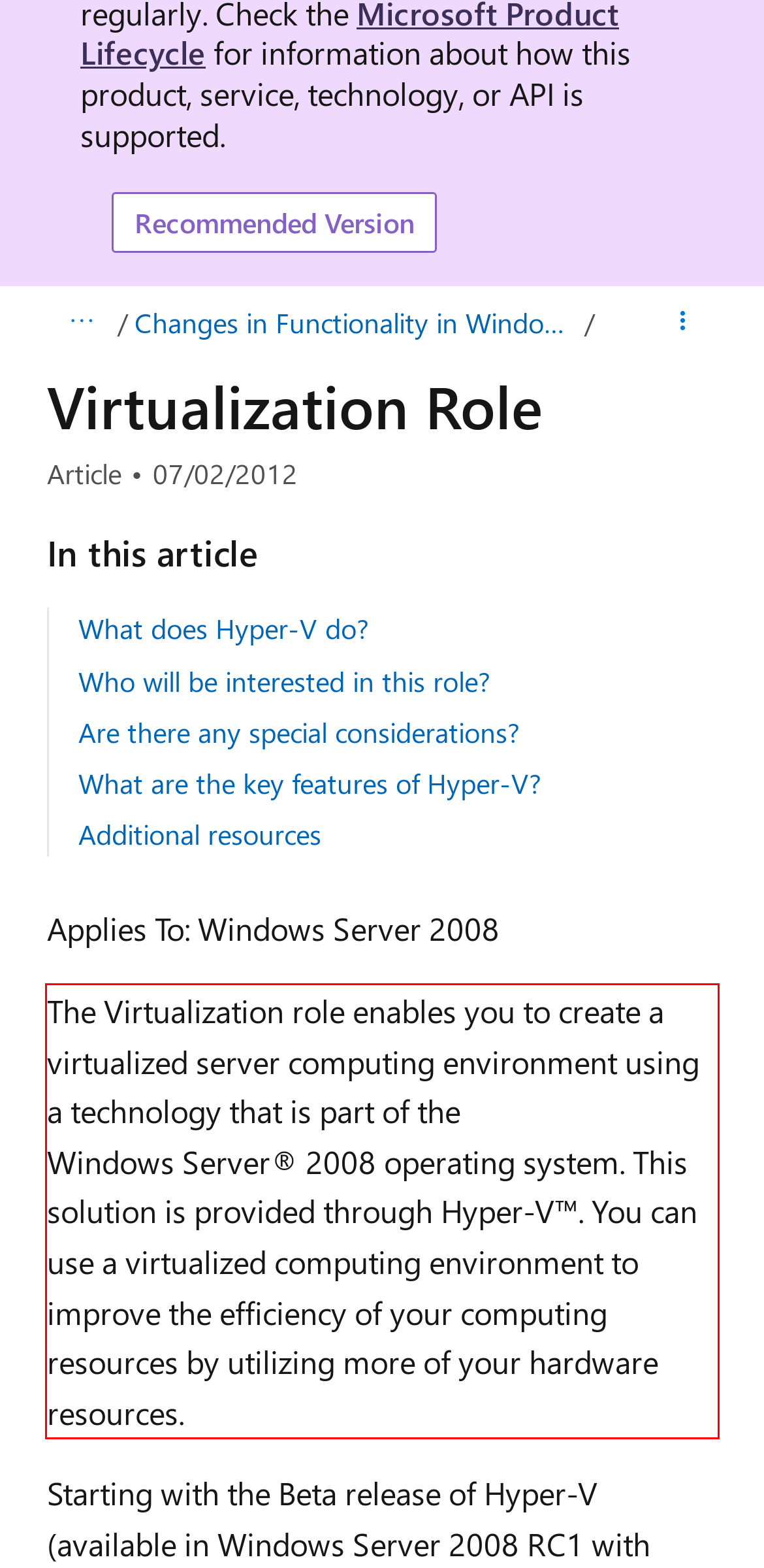Please extract the text content within the red bounding box on the webpage screenshot using OCR.

The Virtualization role enables you to create a virtualized server computing environment using a technology that is part of the Windows Server® 2008 operating system. This solution is provided through Hyper-V™. You can use a virtualized computing environment to improve the efficiency of your computing resources by utilizing more of your hardware resources.